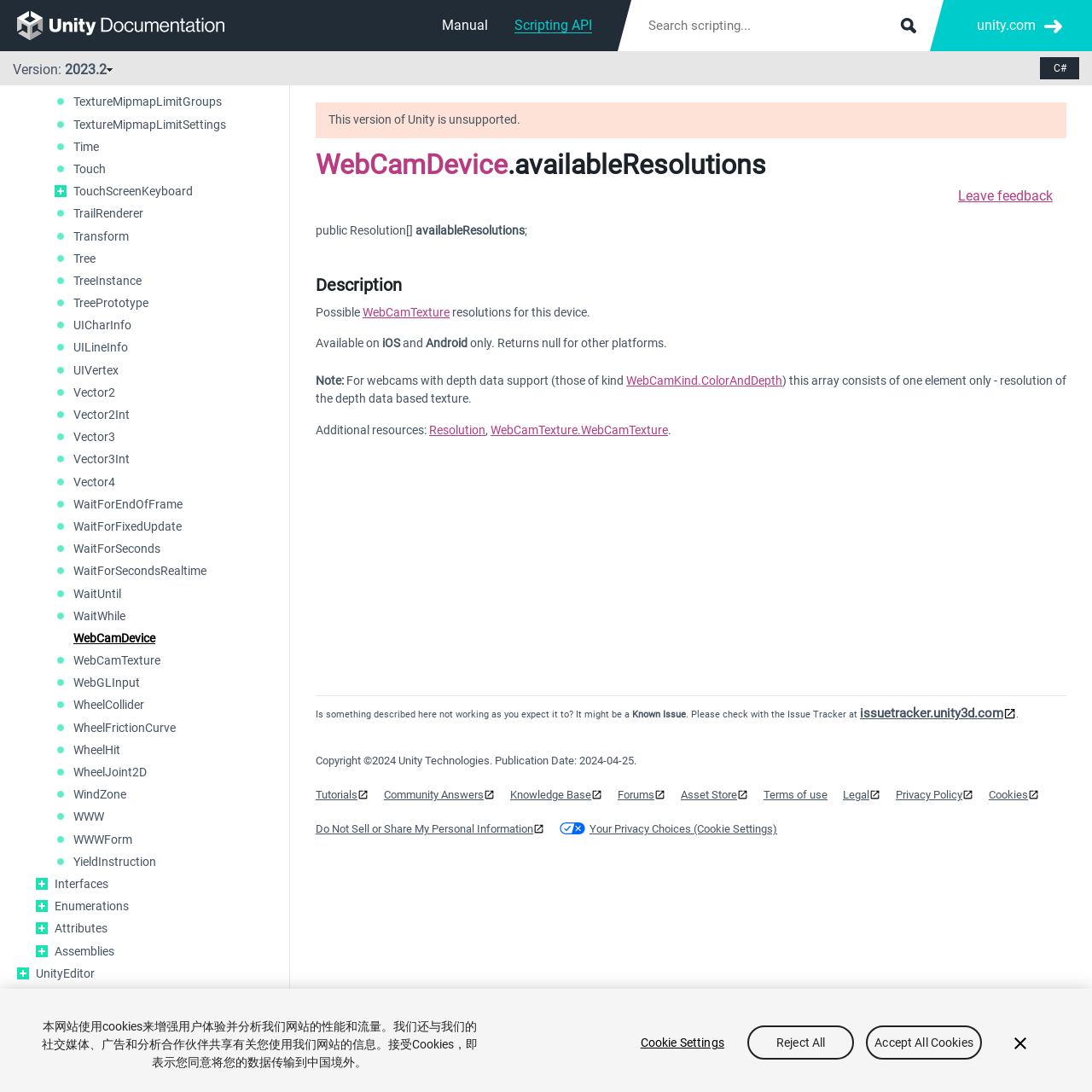Specify the bounding box coordinates of the element's area that should be clicked to execute the given instruction: "View WebCamDevice documentation". The coordinates should be four float numbers between 0 and 1, i.e., [left, top, right, bottom].

[0.289, 0.136, 0.465, 0.165]